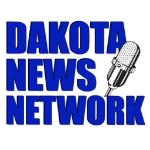What does the logo convey?
Use the screenshot to answer the question with a single word or phrase.

Professionalism and connection to media